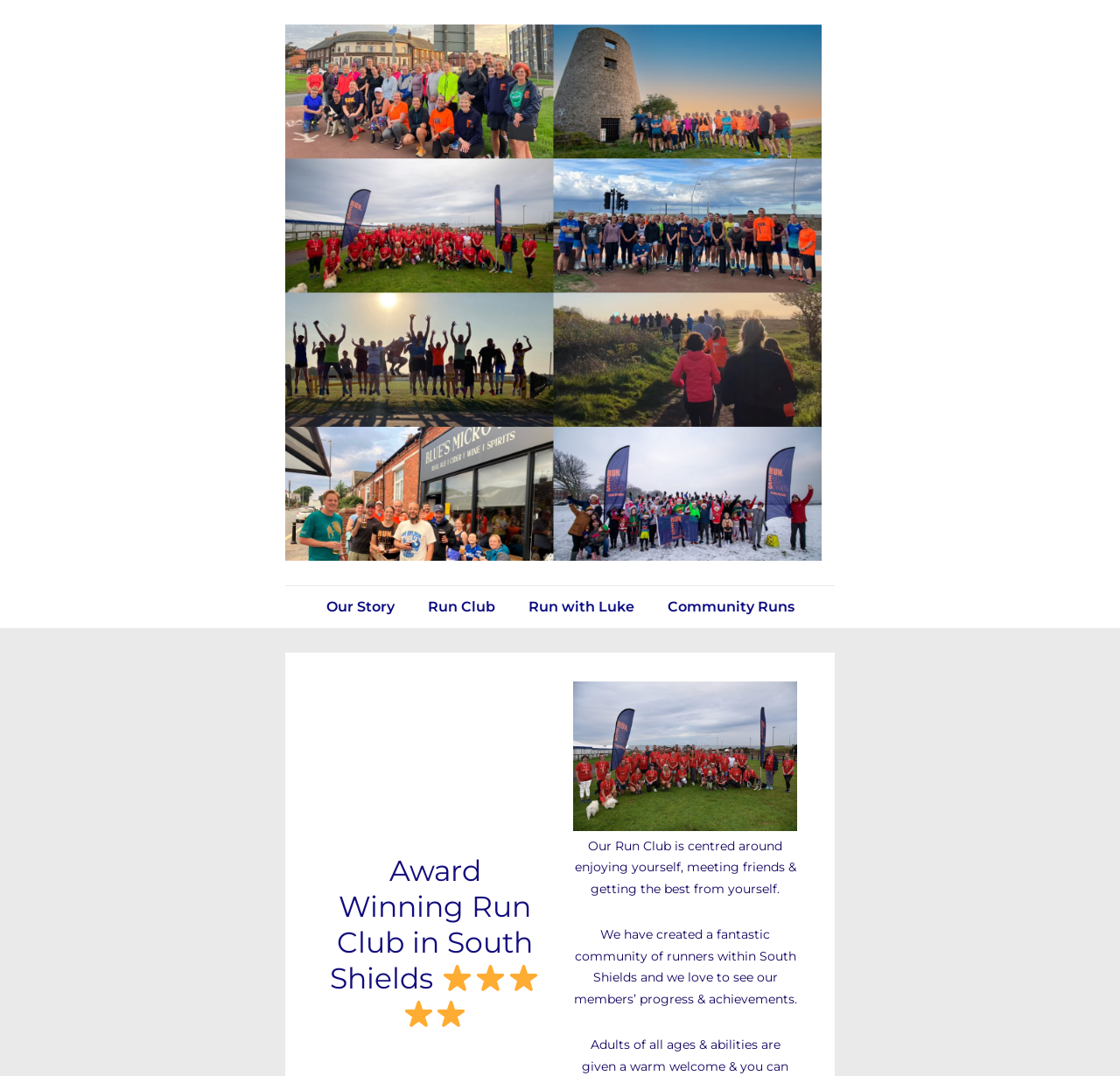Examine the image and give a thorough answer to the following question:
What is the focus of the run club?

The focus of the run club can be found in the section describing the run club, which is located below the main navigation menu. The text 'Our Run Club is centred around enjoying yourself, meeting friends & getting the best from yourself.' indicates that the focus of the run club is on enjoying yourself.